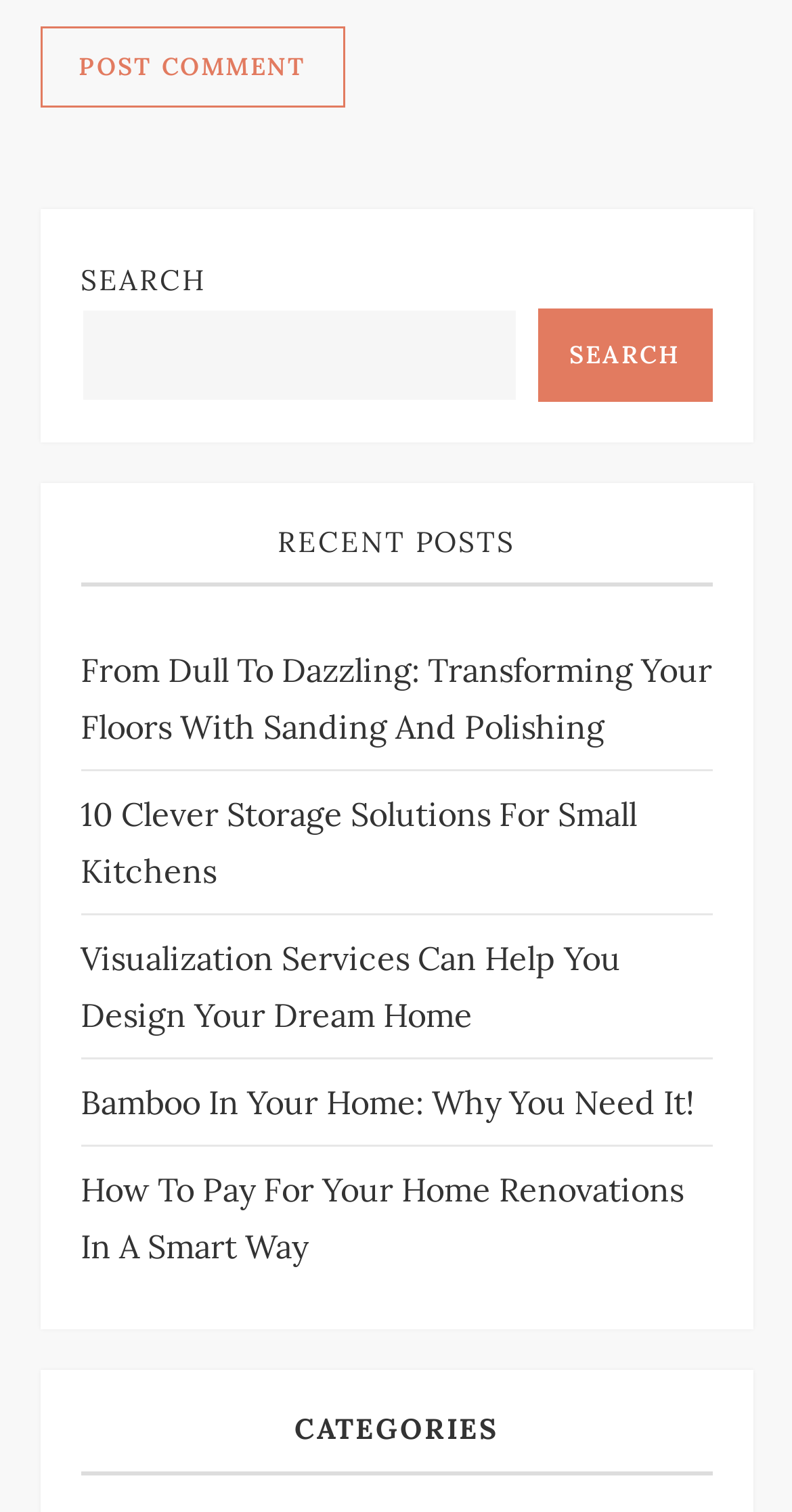Identify the bounding box coordinates for the element you need to click to achieve the following task: "search for something". The coordinates must be four float values ranging from 0 to 1, formatted as [left, top, right, bottom].

[0.101, 0.204, 0.655, 0.265]